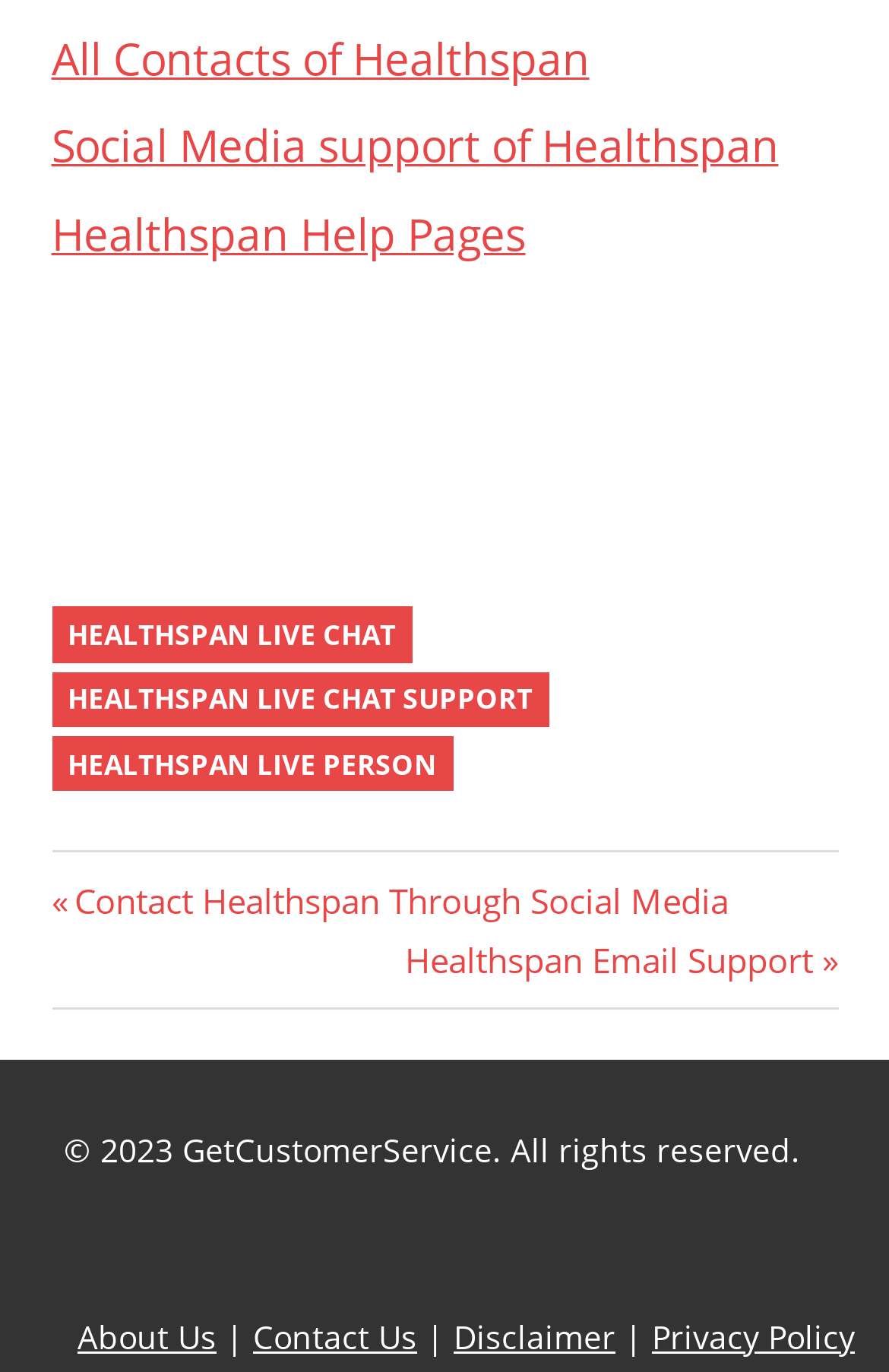Please determine the bounding box coordinates of the element's region to click for the following instruction: "Get Healthspan live chat support".

[0.058, 0.489, 0.618, 0.53]